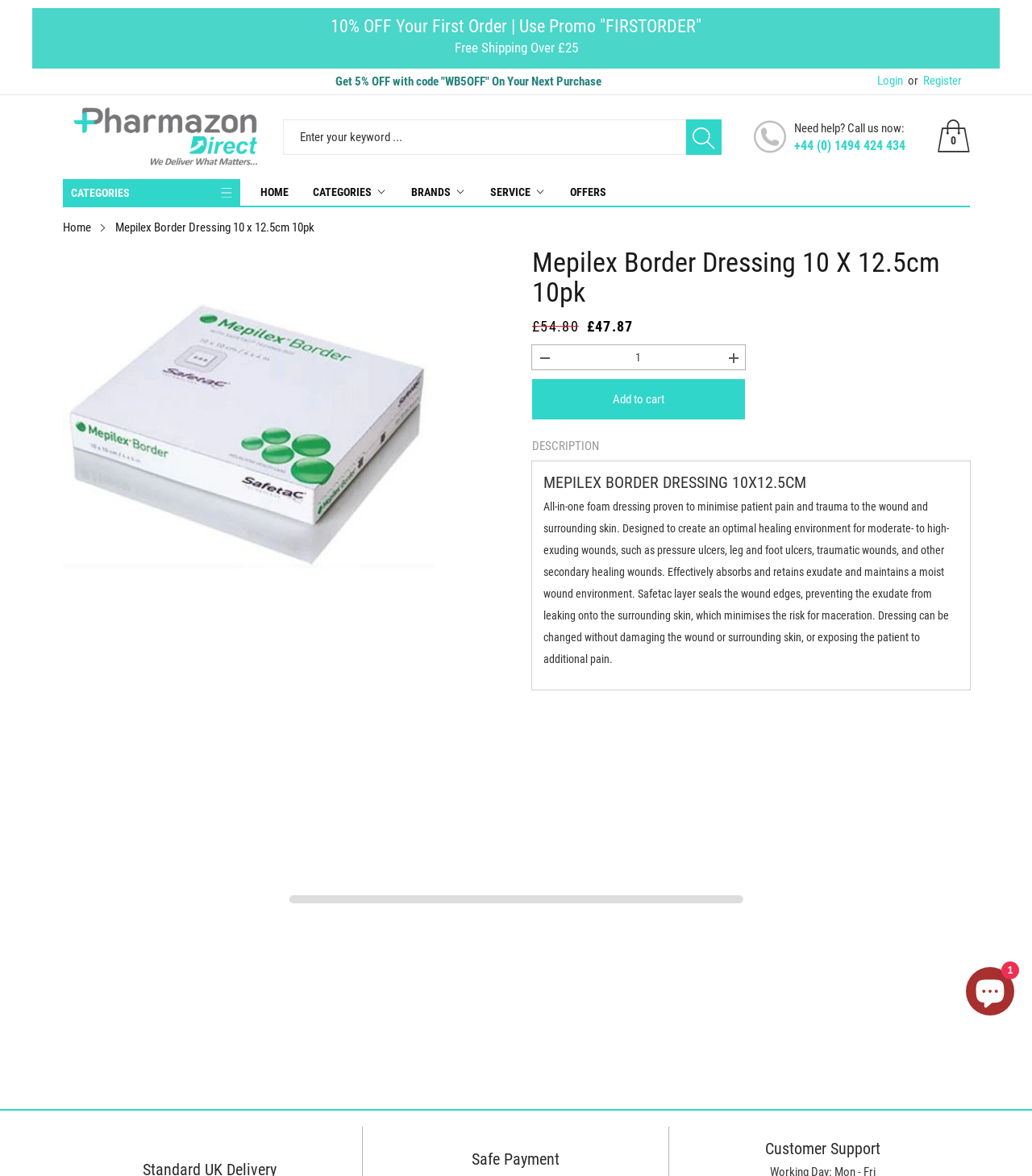Identify the bounding box for the UI element described as: "Add to cart". The coordinates should be four float numbers between 0 and 1, i.e., [left, top, right, bottom].

[0.516, 0.323, 0.722, 0.357]